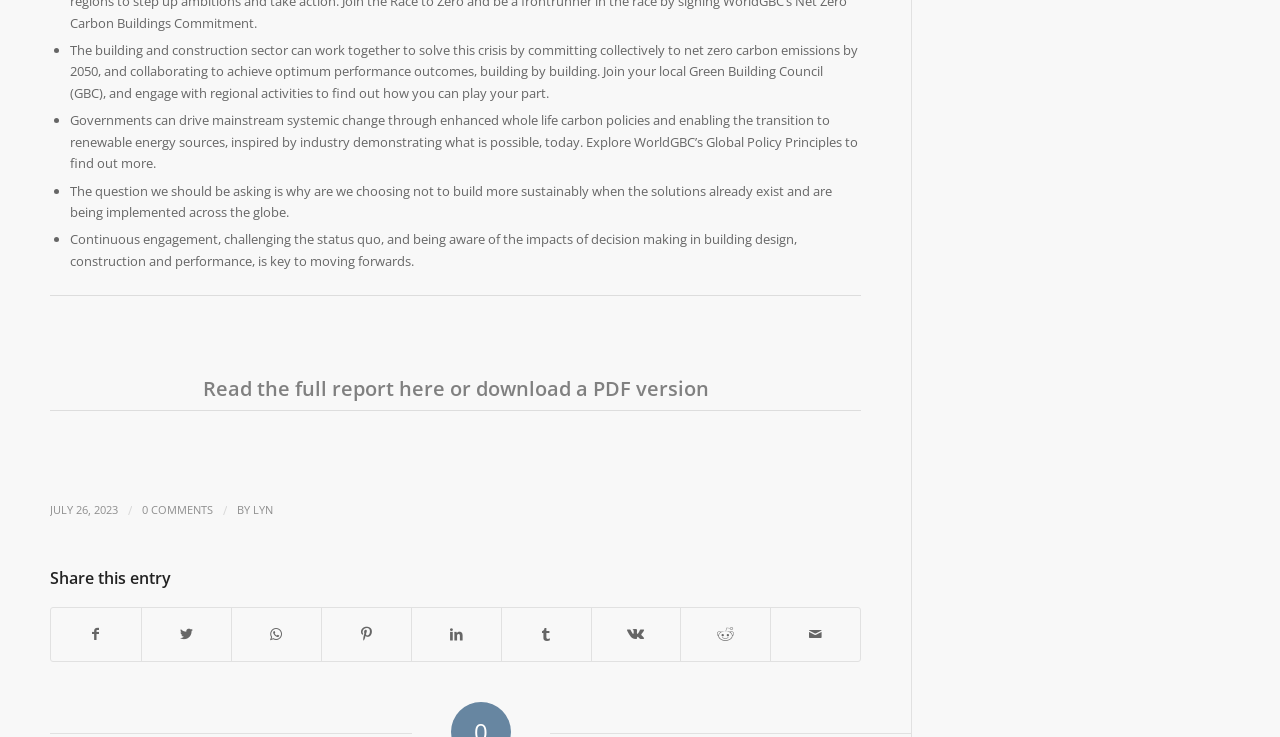Determine the bounding box coordinates of the clickable region to carry out the instruction: "Share on Facebook".

[0.04, 0.825, 0.11, 0.896]